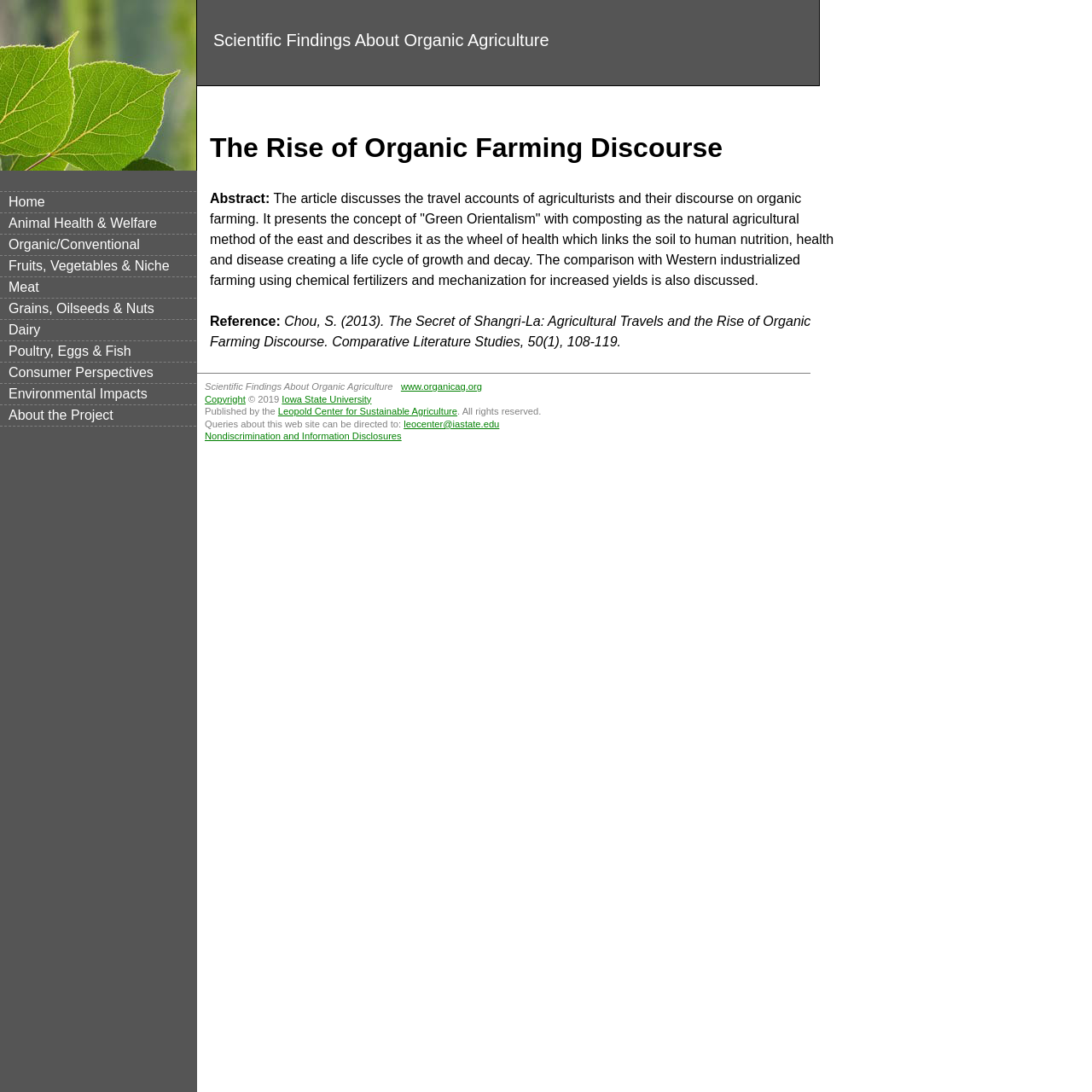What is the name of the center publishing this webpage?
Please respond to the question with a detailed and well-explained answer.

The webpage is published by the Leopold Center for Sustainable Agriculture, as indicated by the text 'Published by the Leopold Center for Sustainable Agriculture' at the bottom of the webpage.